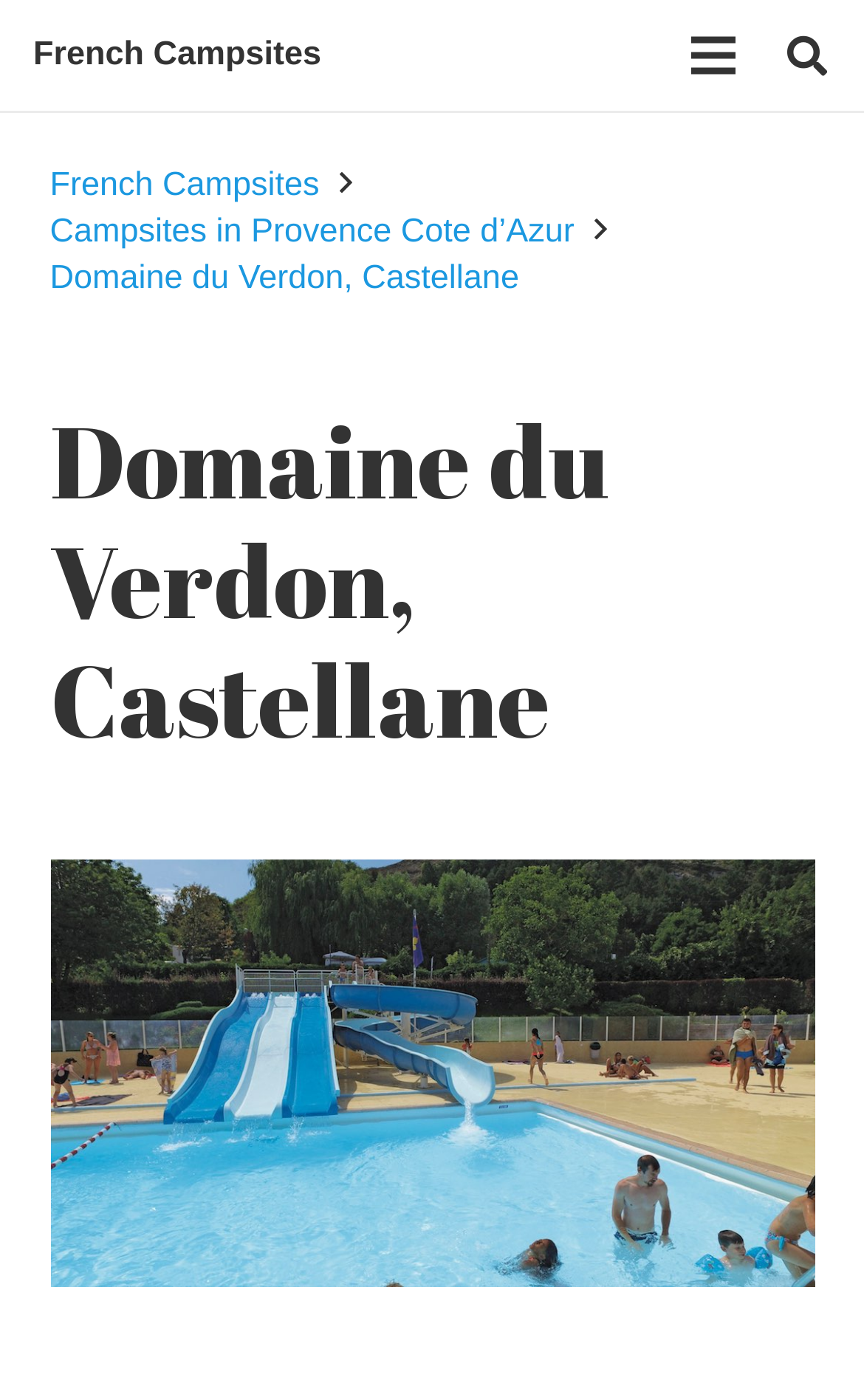What type of holiday is offered?
Using the image, respond with a single word or phrase.

Camping